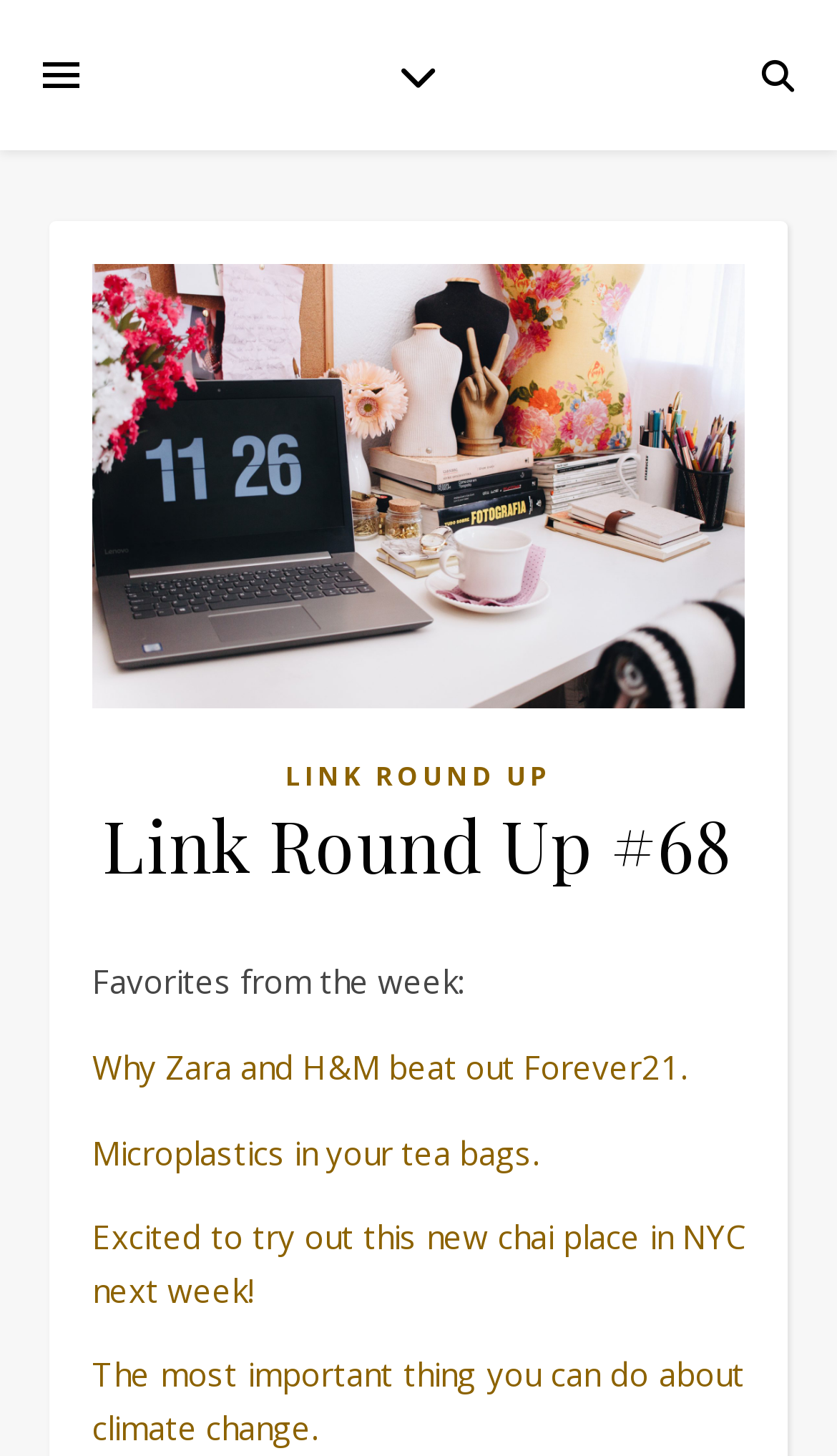Is the webpage related to environmental issues?
Utilize the information in the image to give a detailed answer to the question.

The link 'Microplastics in your tea bags.' and 'The most important thing you can do about climate change.' suggest that the webpage is related to environmental issues, as they mention specific environmental topics.